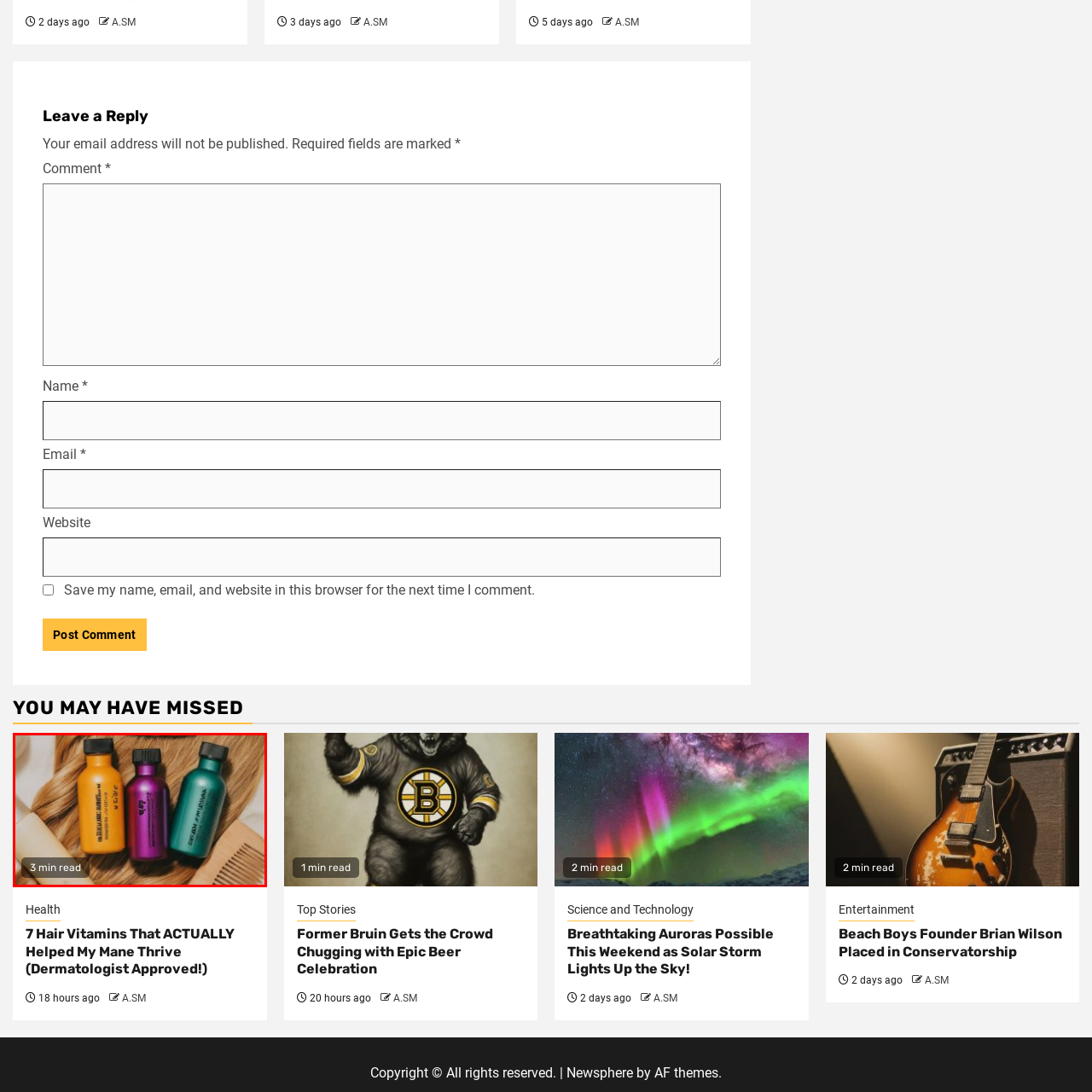Describe extensively the image that is situated inside the red border.

The image features three vibrant hair care products displayed prominently against an elegant backdrop of flowing hair and a wooden comb. The bottles—one orange, one purple, and one green—are each uniquely shaped and labeled, suggesting a focus on hair vitamins or treatments. This composition not only highlights the products' eye-catching colors, but also evokes a sense of appreciation for hair health and beauty. At the bottom left corner, a small overlay indicates "3 min read," likely referencing the estimated time to read an accompanying article about these hair vitamins, which may delve into their benefits and how they can help improve hair wellness.